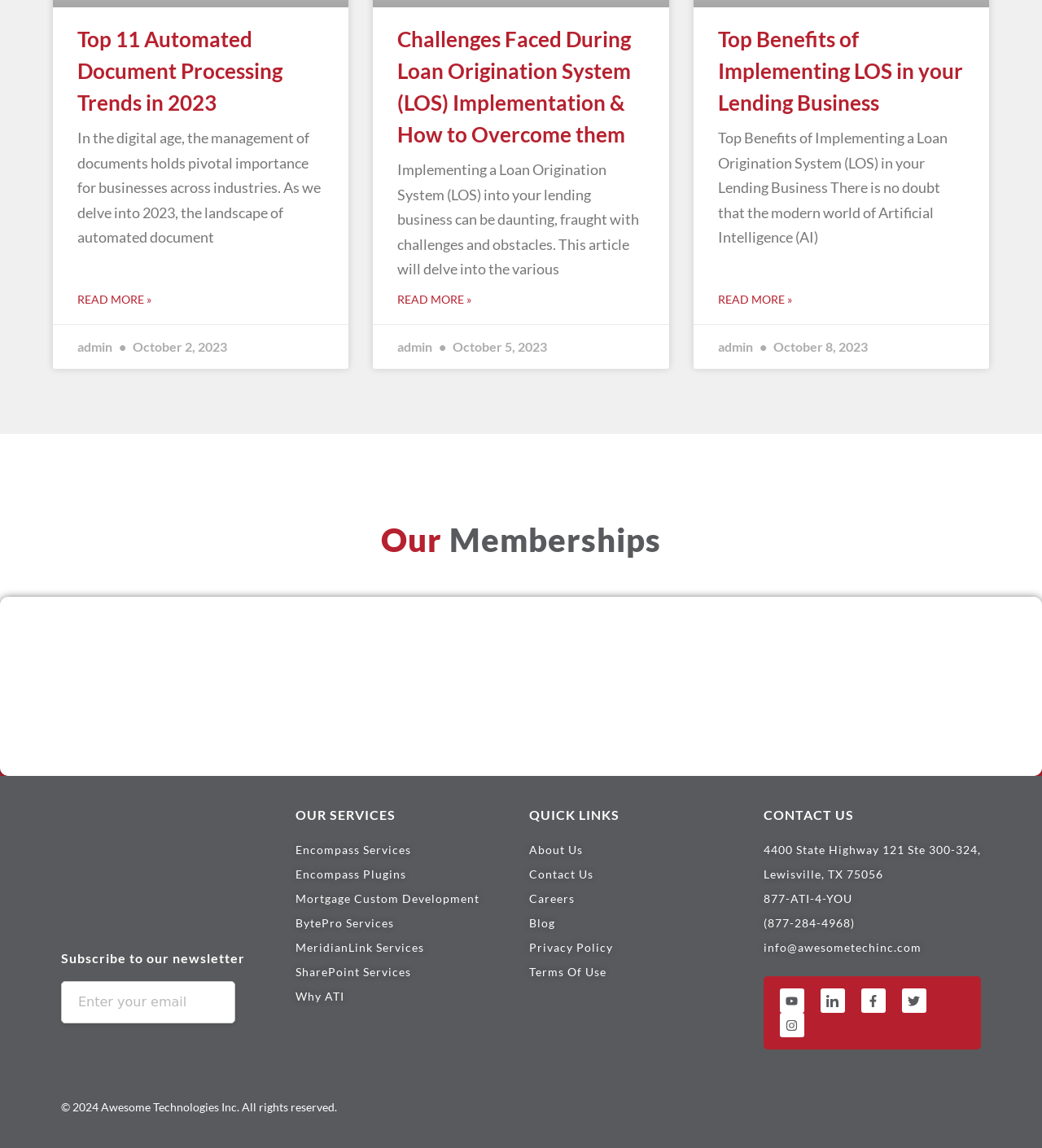What services are offered by ATI?
Use the information from the image to give a detailed answer to the question.

I found the services offered by ATI by looking at the links under the heading 'OUR SERVICES', which include 'Encompass Services', 'Encompass Plugins', 'Mortgage Custom Development', and others.